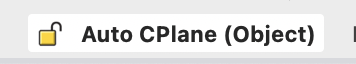What is the feature related to in the interface element?
Provide an in-depth and detailed explanation in response to the question.

The question asks about the feature related to the interface element in the image. The caption explains that the element is part of a software interface related to 3D modeling or design, specifically indicating an automatic construction plane feature that can be applied to objects within the workspace.